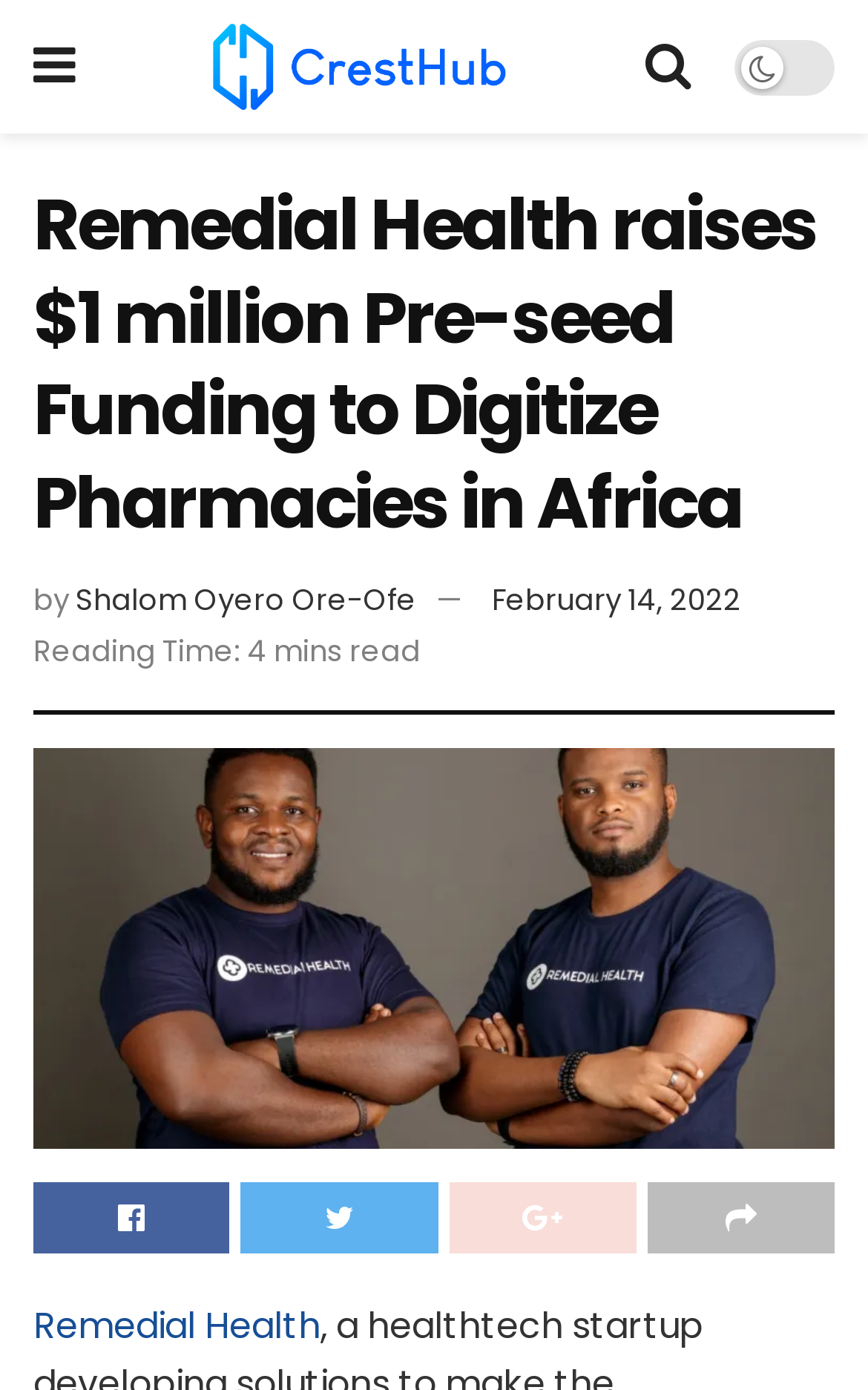What is the date of the article?
Provide a thorough and detailed answer to the question.

I found the answer by looking at the link element that says 'February 14, 2022' which is located below the author's name and above the 'Reading Time' text.